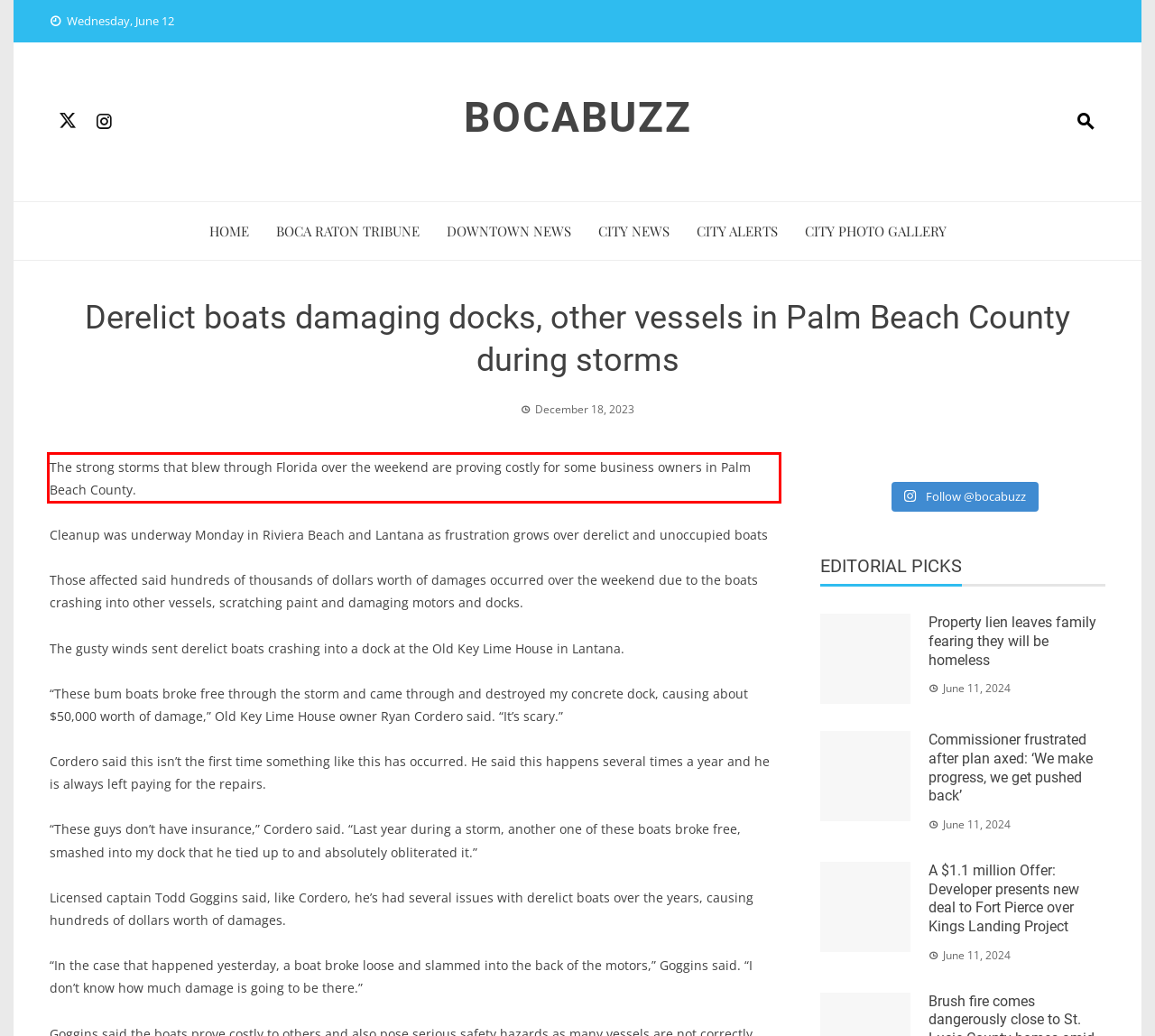Your task is to recognize and extract the text content from the UI element enclosed in the red bounding box on the webpage screenshot.

The strong storms that blew through Florida over the weekend are proving costly for some business owners in Palm Beach County.